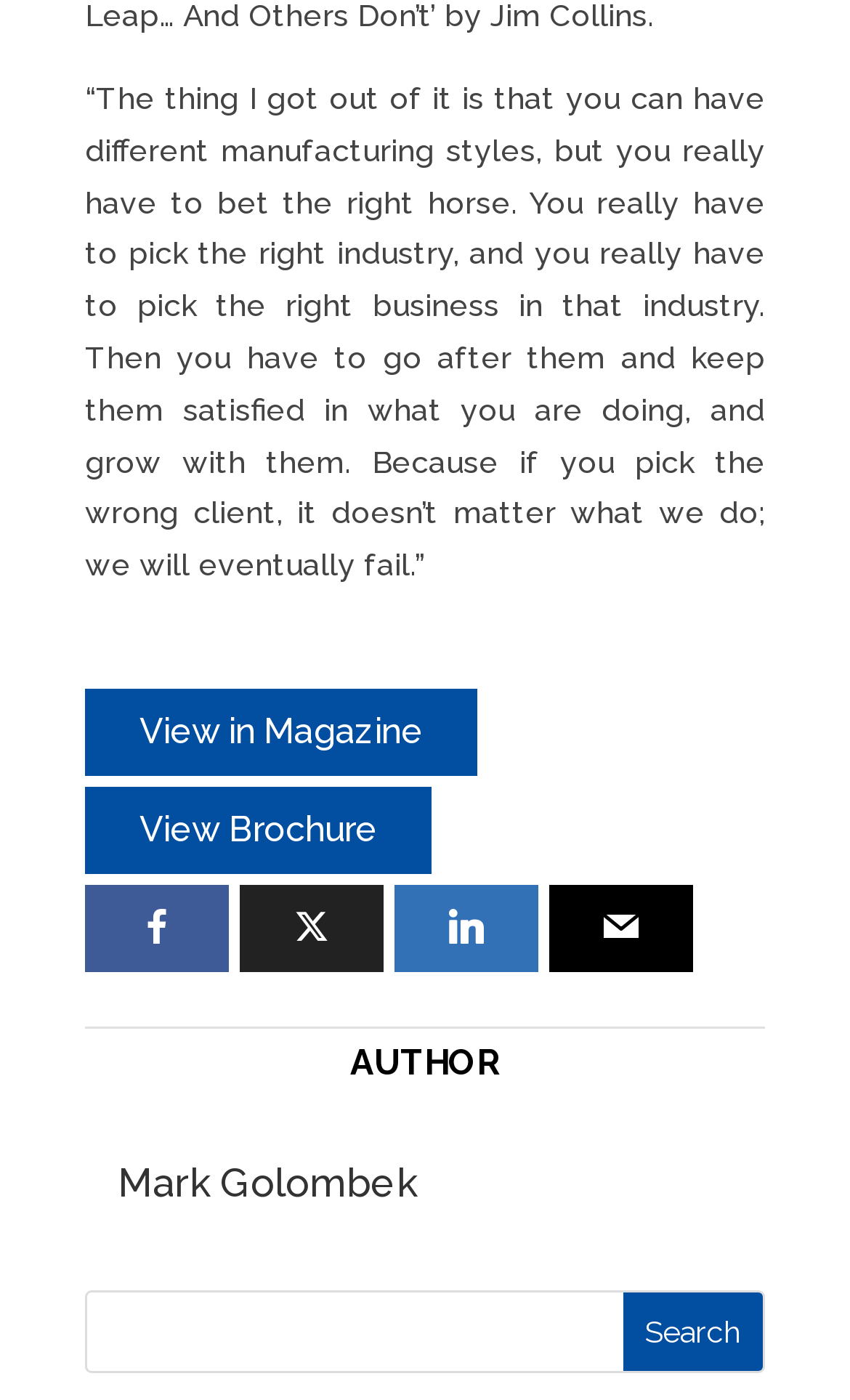Utilize the details in the image to give a detailed response to the question: What are the two options to view the content?

The webpage provides two options to view the content, either 'View in Magazine' or 'View Brochure', which suggests that the content is available in different formats or mediums.